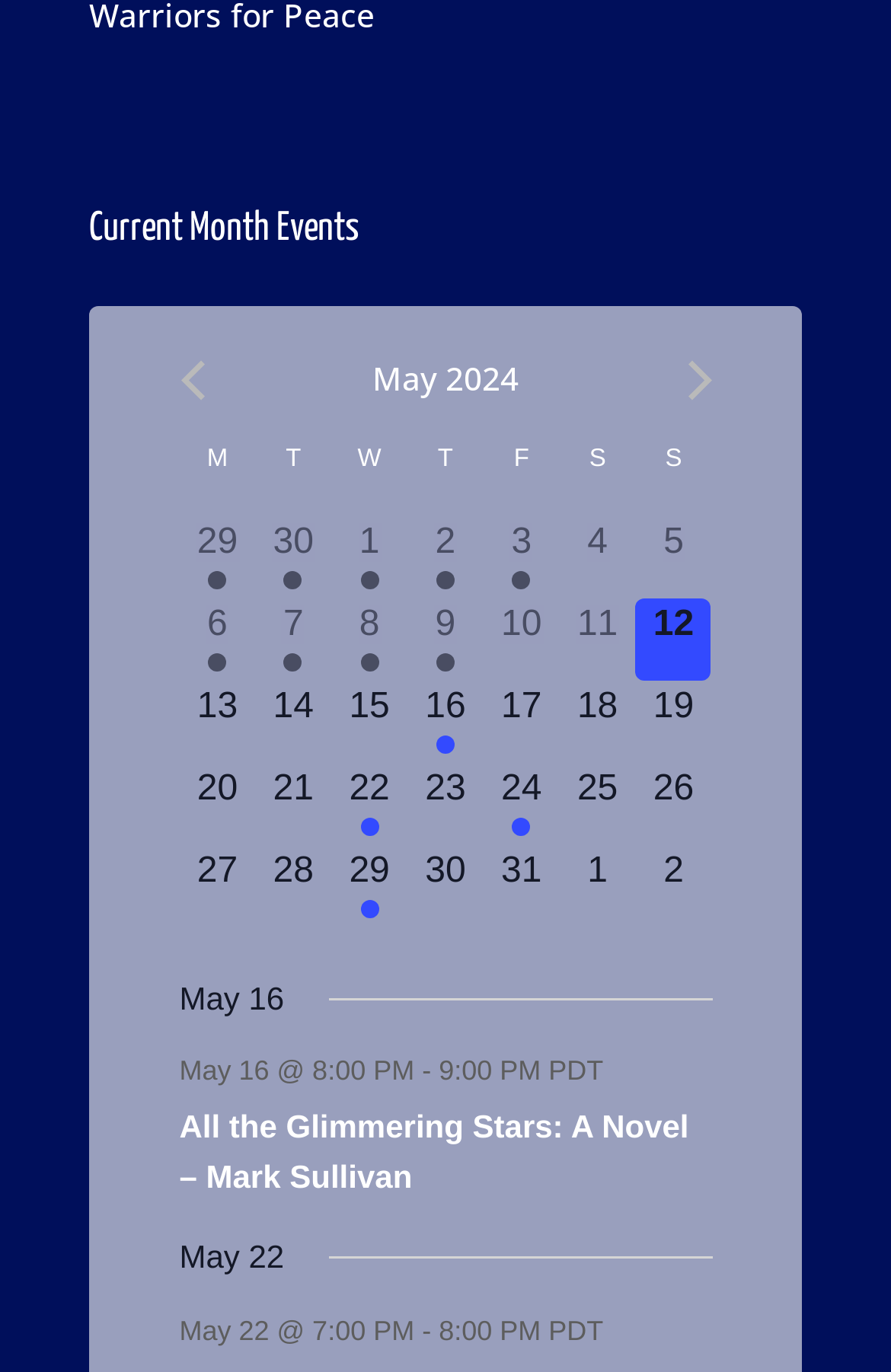Kindly provide the bounding box coordinates of the section you need to click on to fulfill the given instruction: "Check events on May 1".

[0.372, 0.376, 0.457, 0.436]